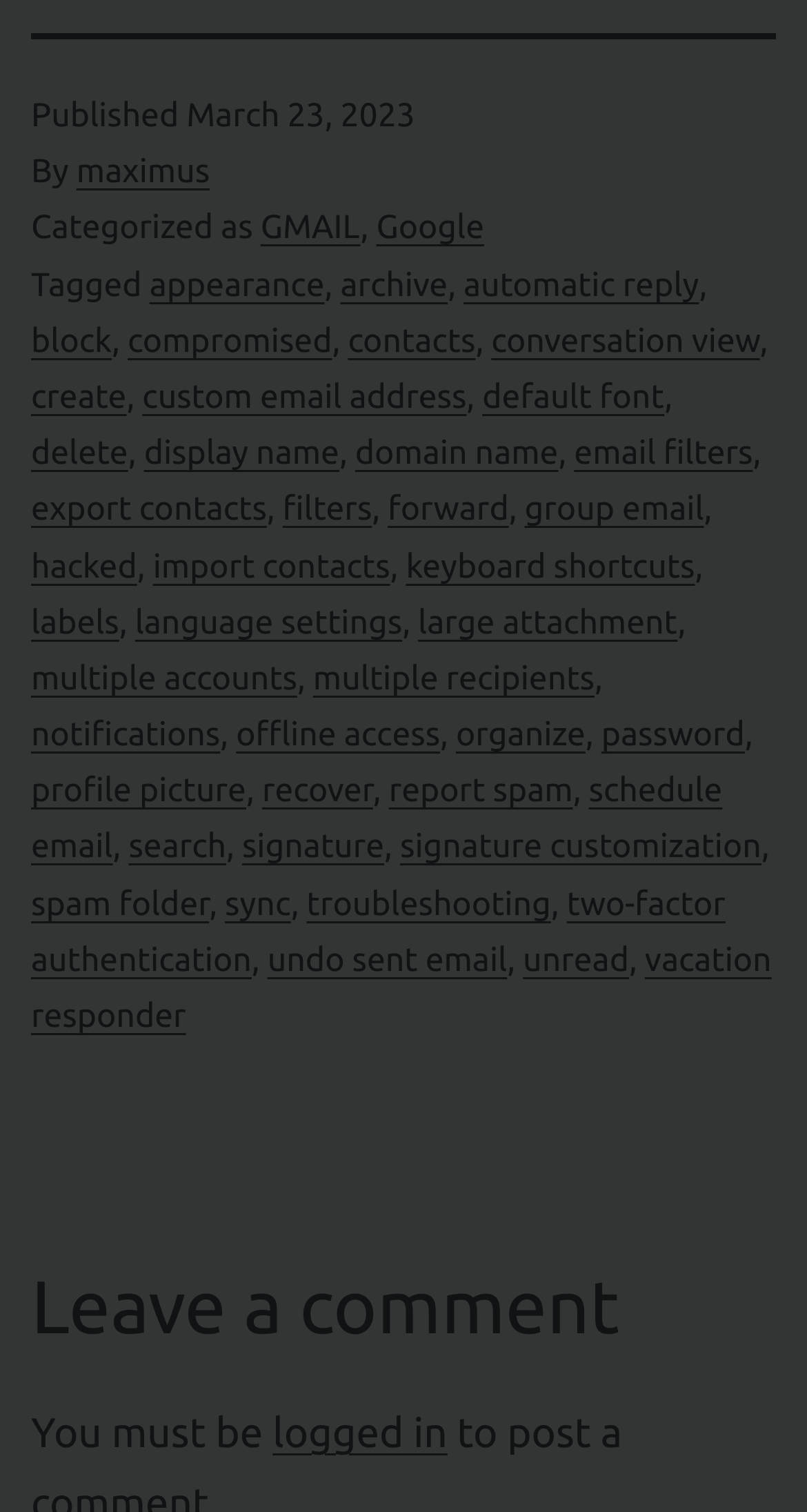Find the bounding box of the UI element described as: "undo sent email". The bounding box coordinates should be given as four float values between 0 and 1, i.e., [left, top, right, bottom].

[0.331, 0.623, 0.628, 0.647]